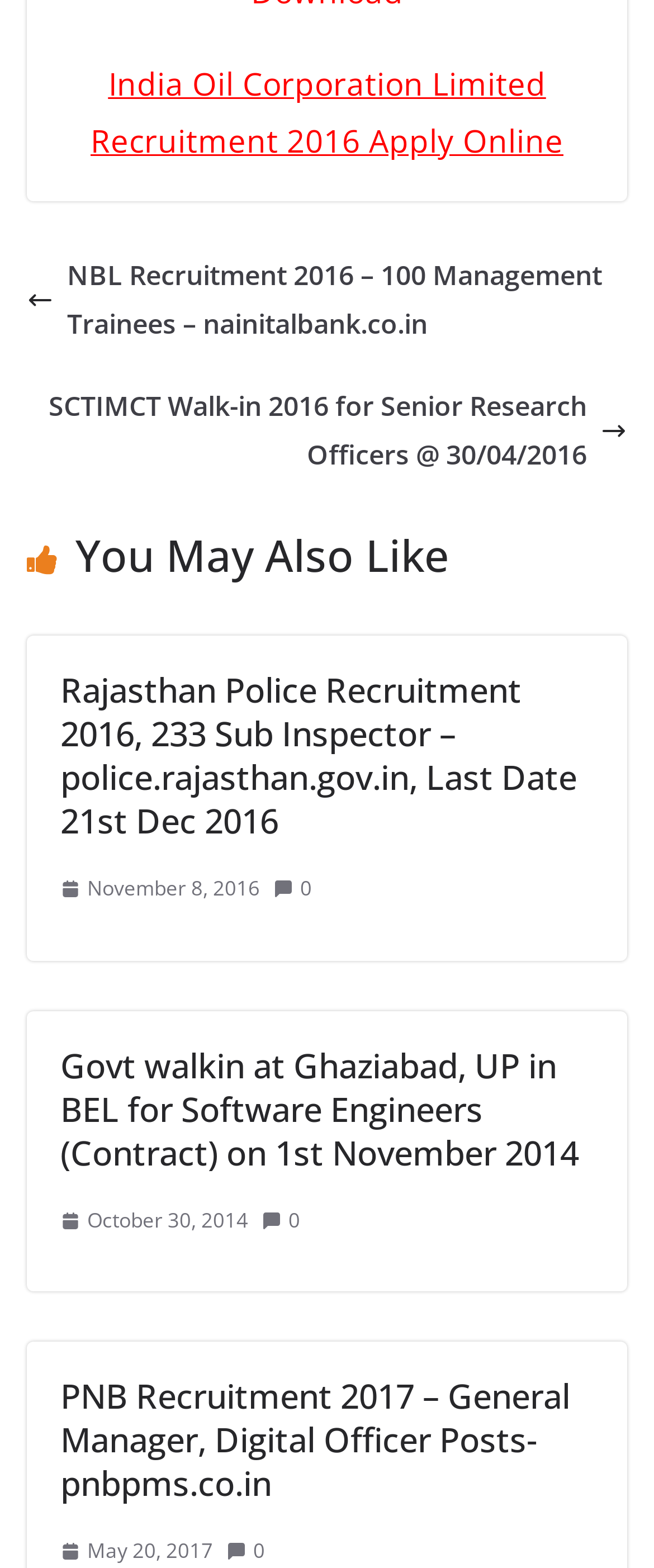What is the company recruiting Management Trainees?
Based on the image, give a one-word or short phrase answer.

NBL